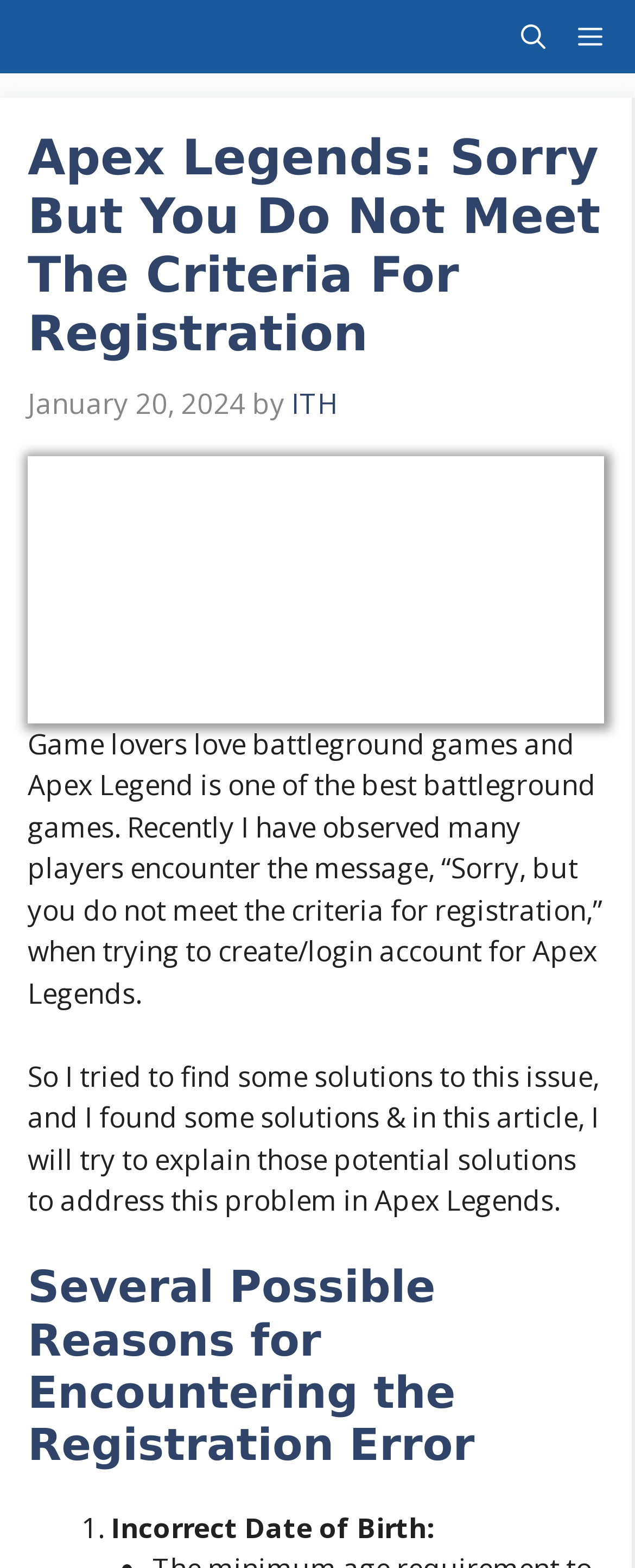Extract the main heading from the webpage content.

Apex Legends: Sorry But You Do Not Meet The Criteria For Registration